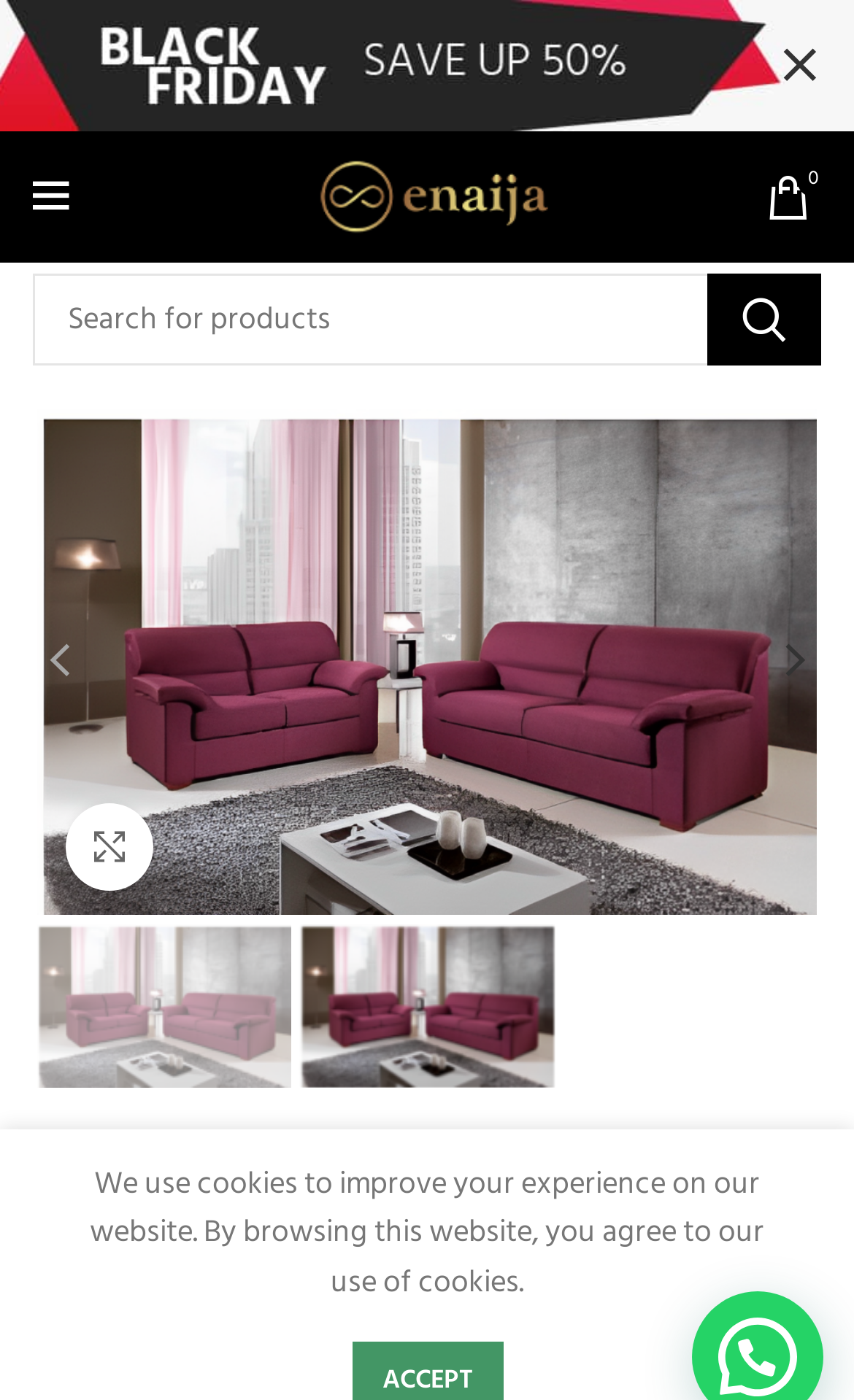What is the material of the sofa set?
Can you provide an in-depth and detailed response to the question?

The material of the sofa set can be determined by looking at the product description, which is 'Clement 2 Piece Sofa Set In Magenta'. The word 'Fabric' is not explicitly mentioned, but it can be inferred from the context that the material of the sofa set is fabric.